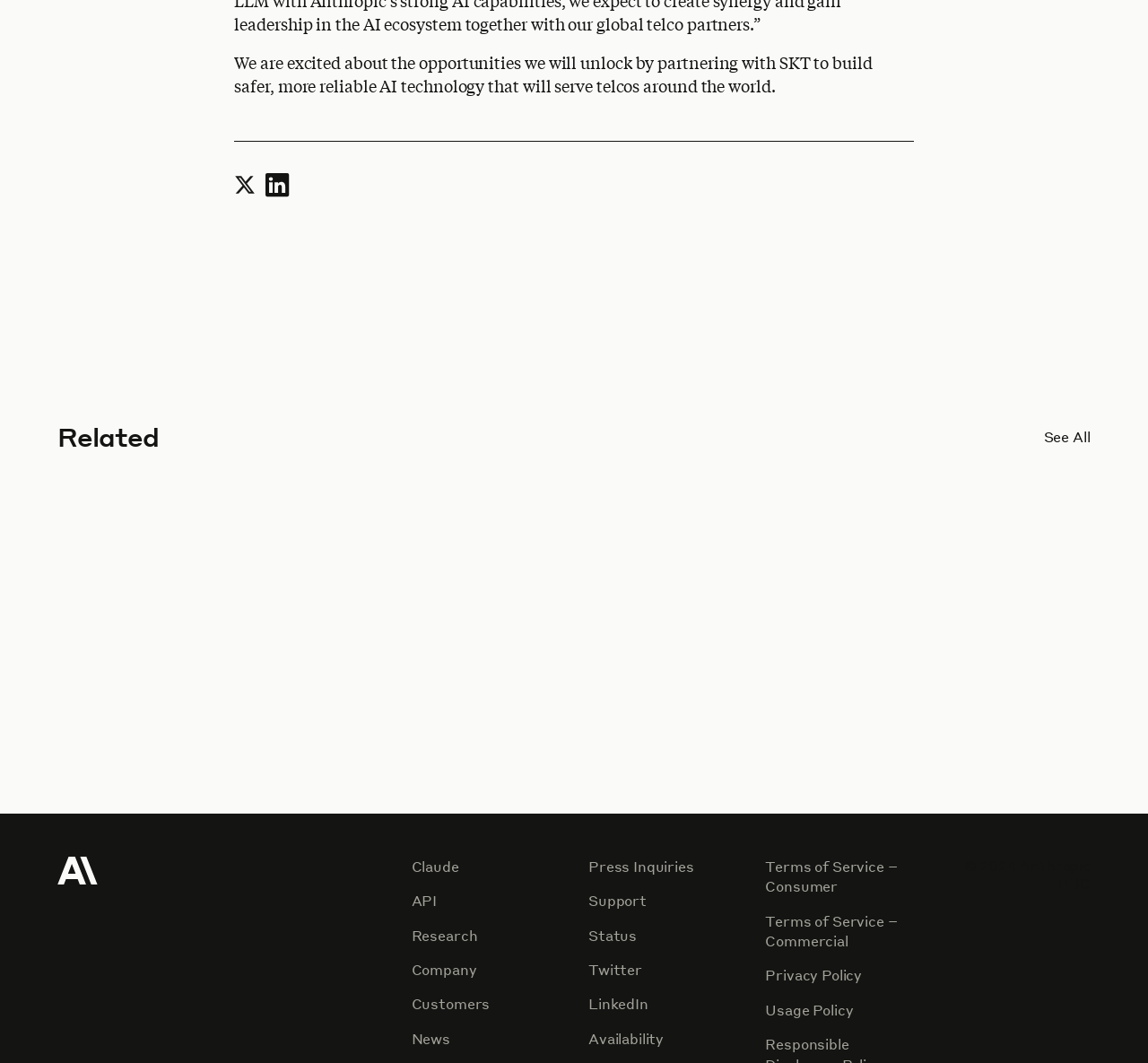What type of content is presented in the 'Related' section?
Look at the image and provide a detailed response to the question.

The 'Related' section contains links to case studies, such as 'Brian Impact Foundation powers their search for the next generation of social innovators with Claude' and 'Filevine helps legal professionals review case files 90% faster with Claude', indicating that it presents case studies related to AI technology.